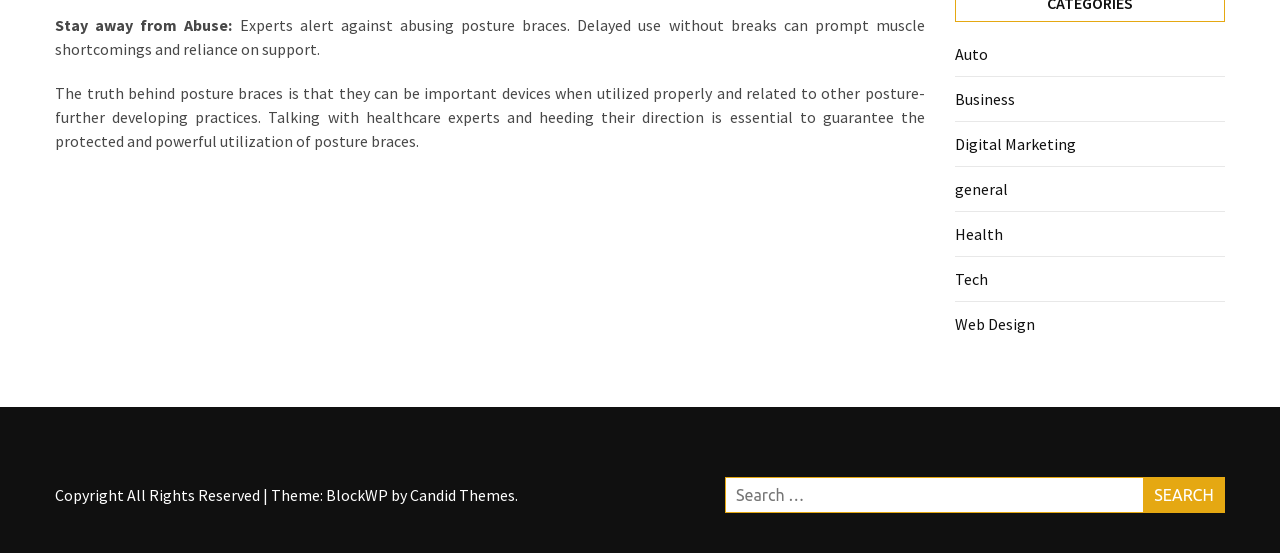What is the theme of the website?
Answer the question in as much detail as possible.

The theme of the website is BlockWP, as indicated by the footer section of the webpage, which credits Candid Themes for the theme.